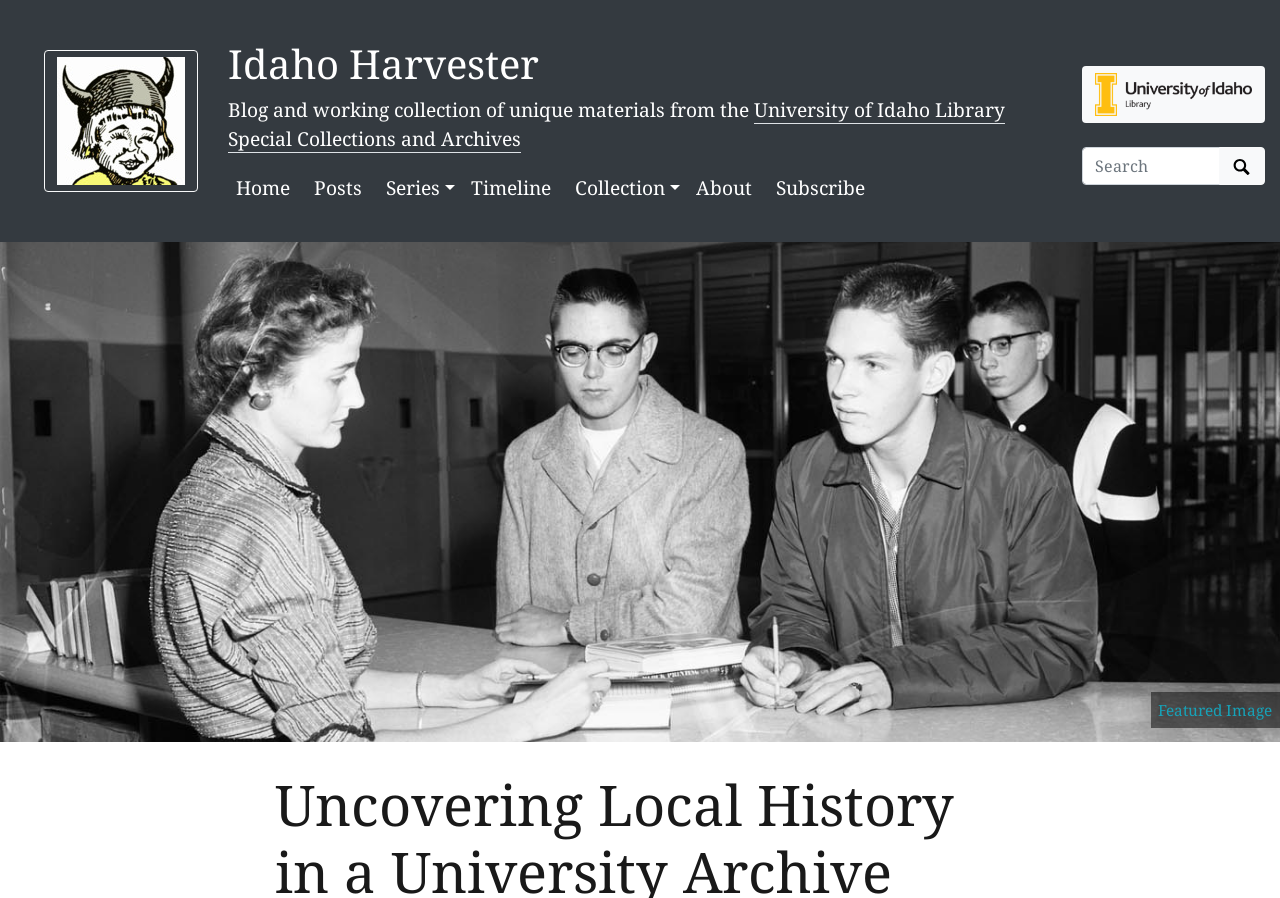Kindly determine the bounding box coordinates of the area that needs to be clicked to fulfill this instruction: "search for something".

[0.845, 0.163, 0.953, 0.206]